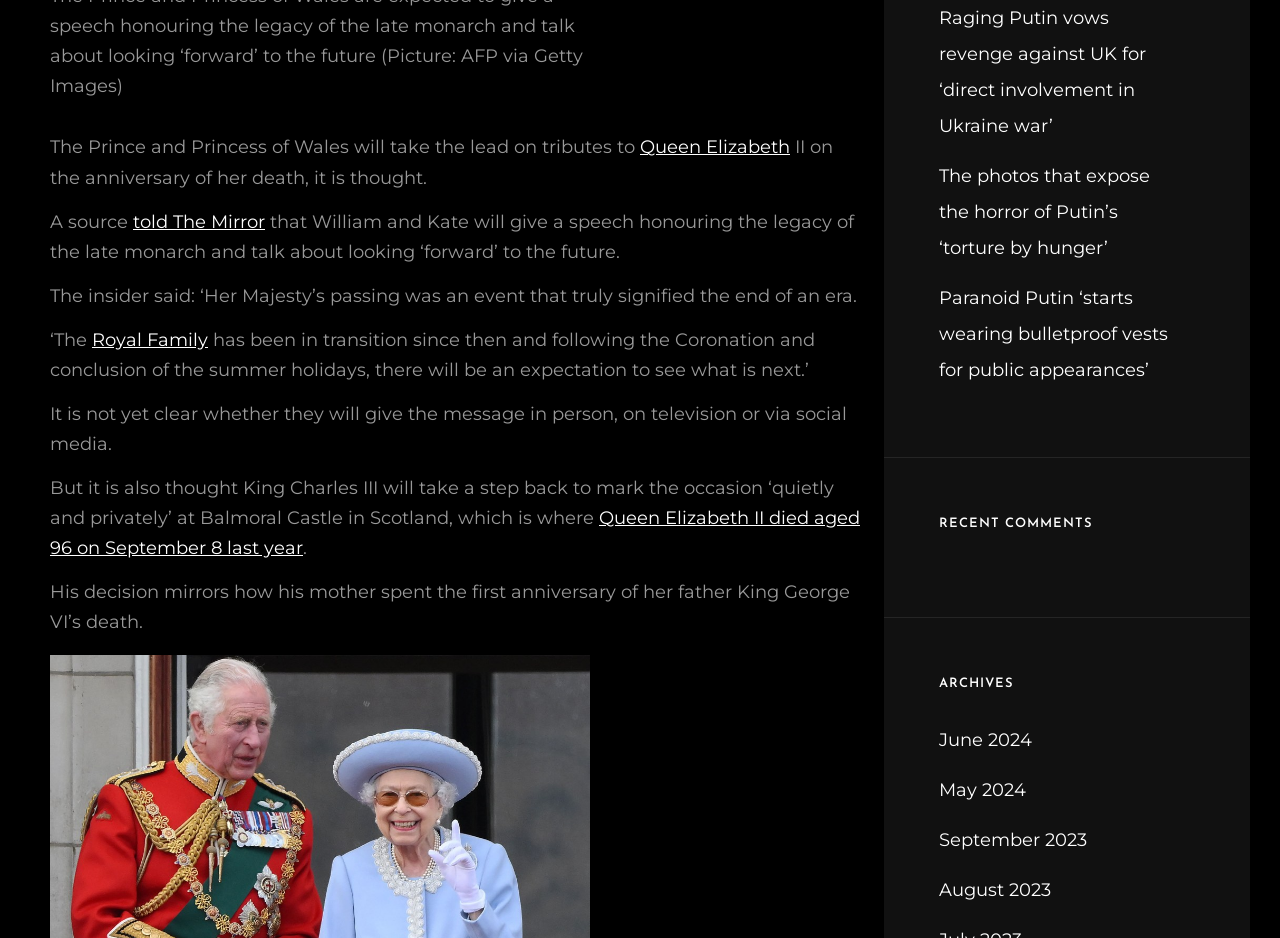Locate the bounding box coordinates for the element described below: "told The Mirror". The coordinates must be four float values between 0 and 1, formatted as [left, top, right, bottom].

[0.104, 0.224, 0.207, 0.248]